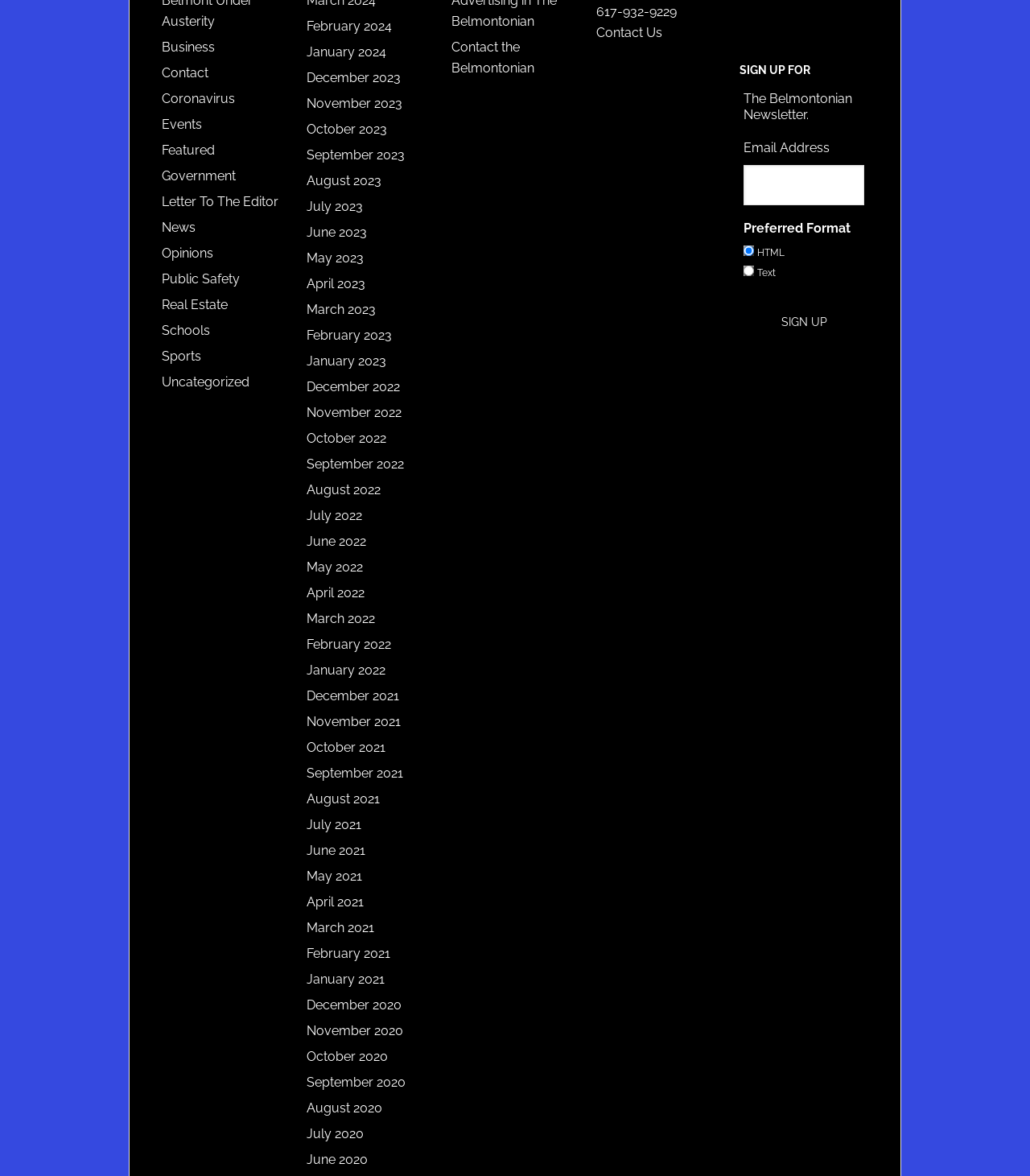Determine the bounding box coordinates of the target area to click to execute the following instruction: "Select February 2024."

[0.298, 0.016, 0.38, 0.029]